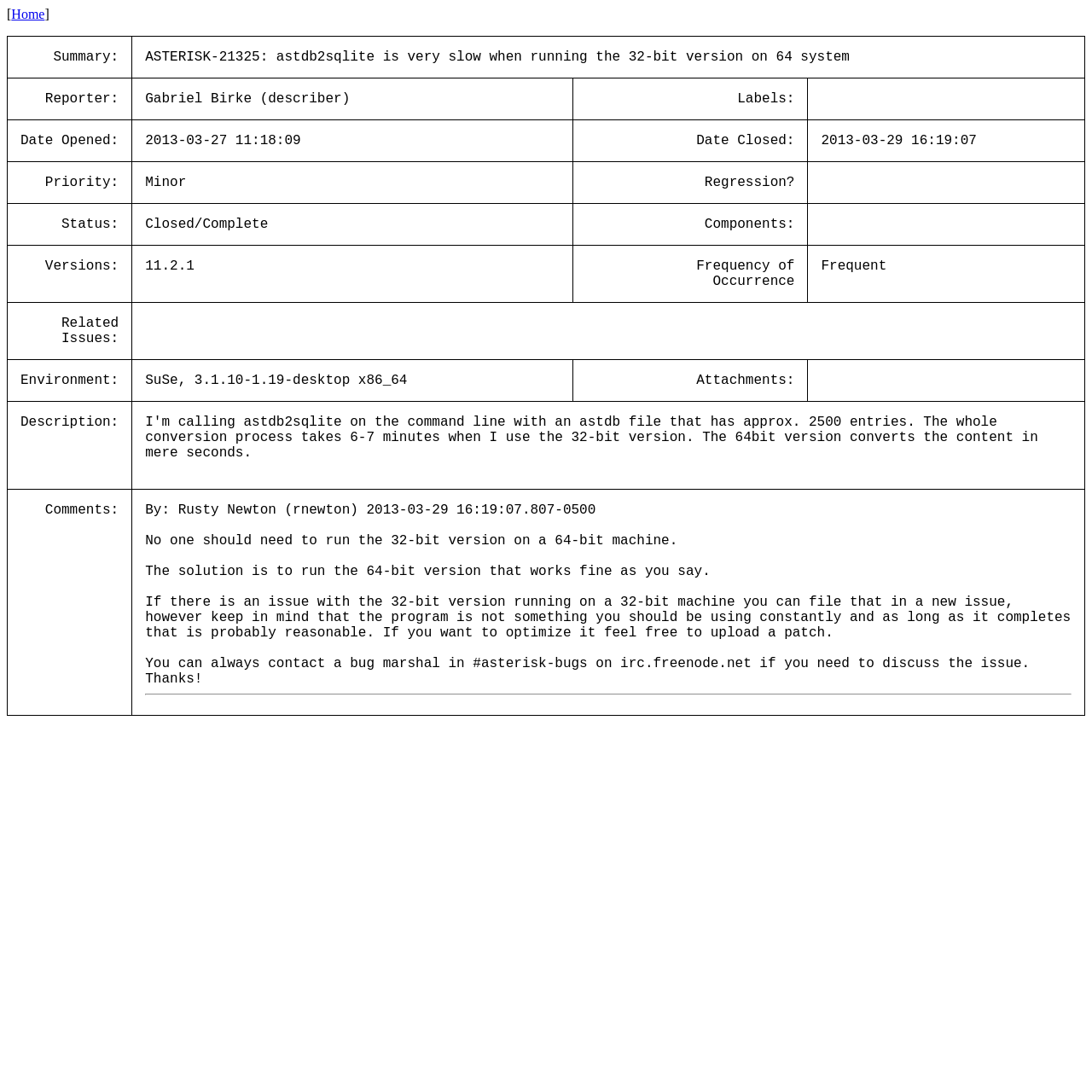Please give a succinct answer to the question in one word or phrase:
What is the frequency of occurrence of this issue?

Frequent